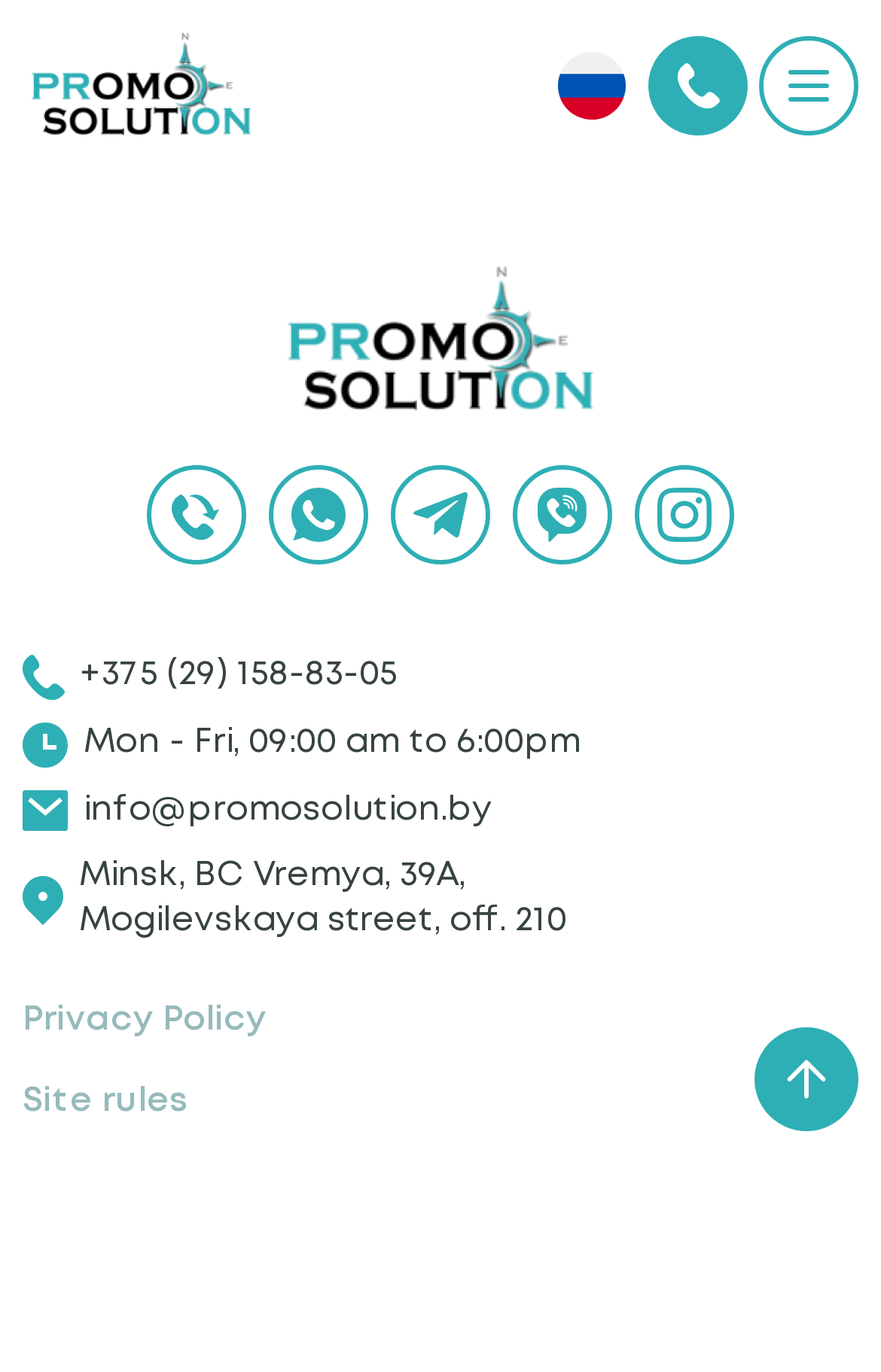Locate the bounding box coordinates of the clickable area needed to fulfill the instruction: "switch language".

[0.633, 0.038, 0.71, 0.087]